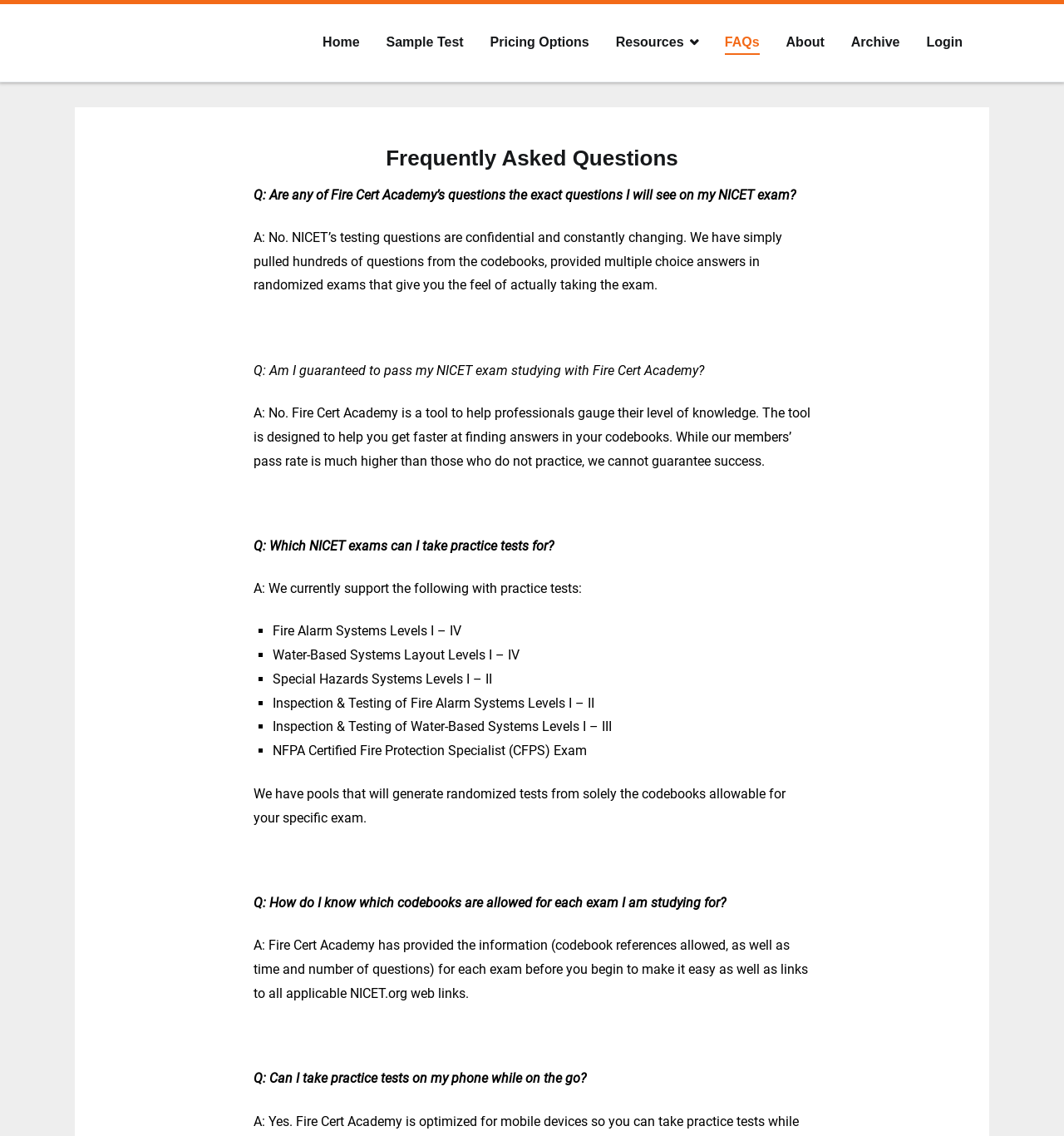What is the purpose of Fire Cert Academy's practice tests?
Please provide a comprehensive and detailed answer to the question.

According to the second FAQ question, 'Q: Am I guaranteed to pass my NICET exam studying with Fire Cert Academy?' the answer is 'No. Fire Cert Academy is a tool to help professionals gauge their level of knowledge.' This indicates that the purpose of Fire Cert Academy's practice tests is to help users gauge their knowledge, not to guarantee a pass in the NICET exam.